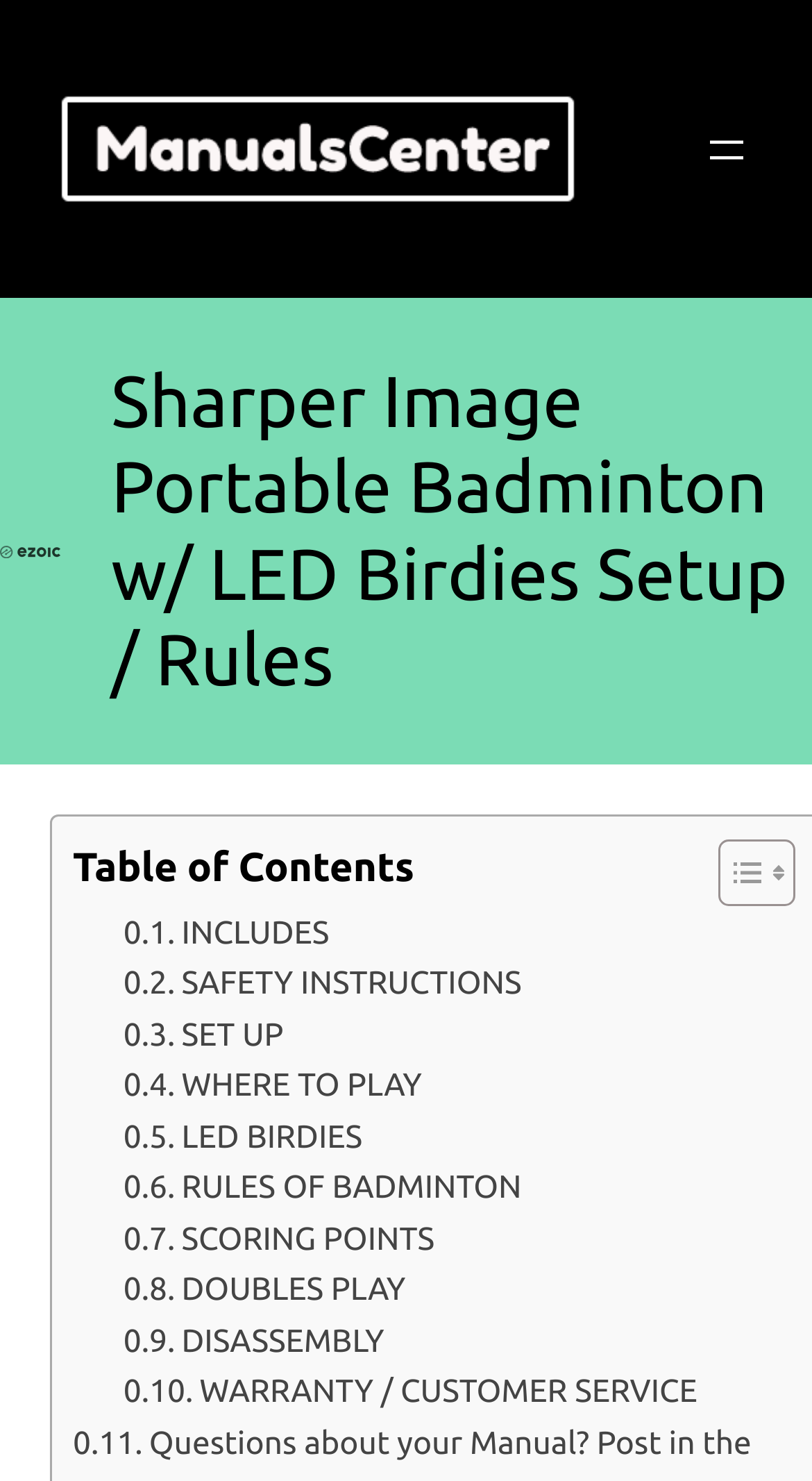Generate the text content of the main heading of the webpage.

Sharper Image Portable Badminton w/ LED Birdies Setup / Rules